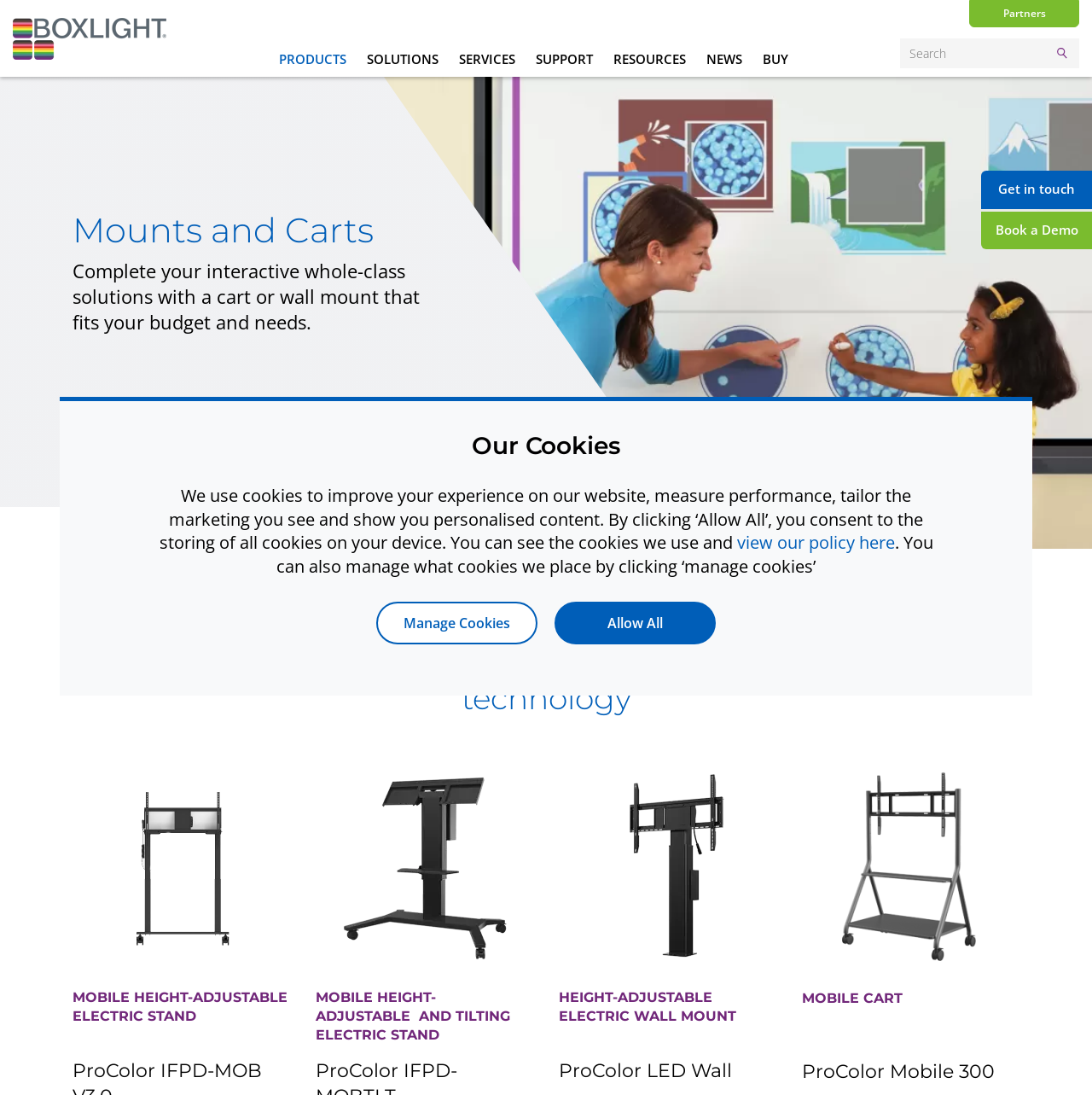Can you extract the headline from the webpage for me?

Mounts and Carts